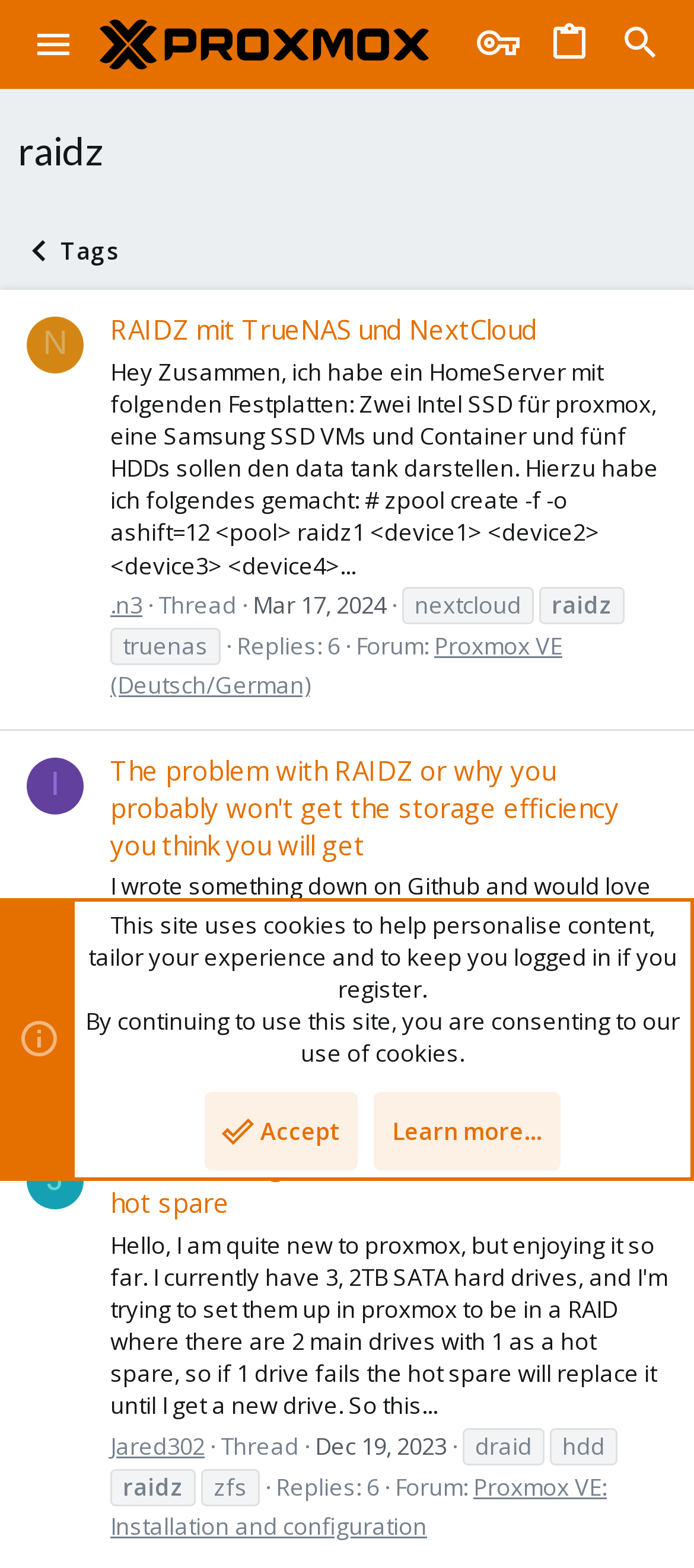What is the date of the latest thread?
Answer the question based on the image using a single word or a brief phrase.

Mar 17, 2024